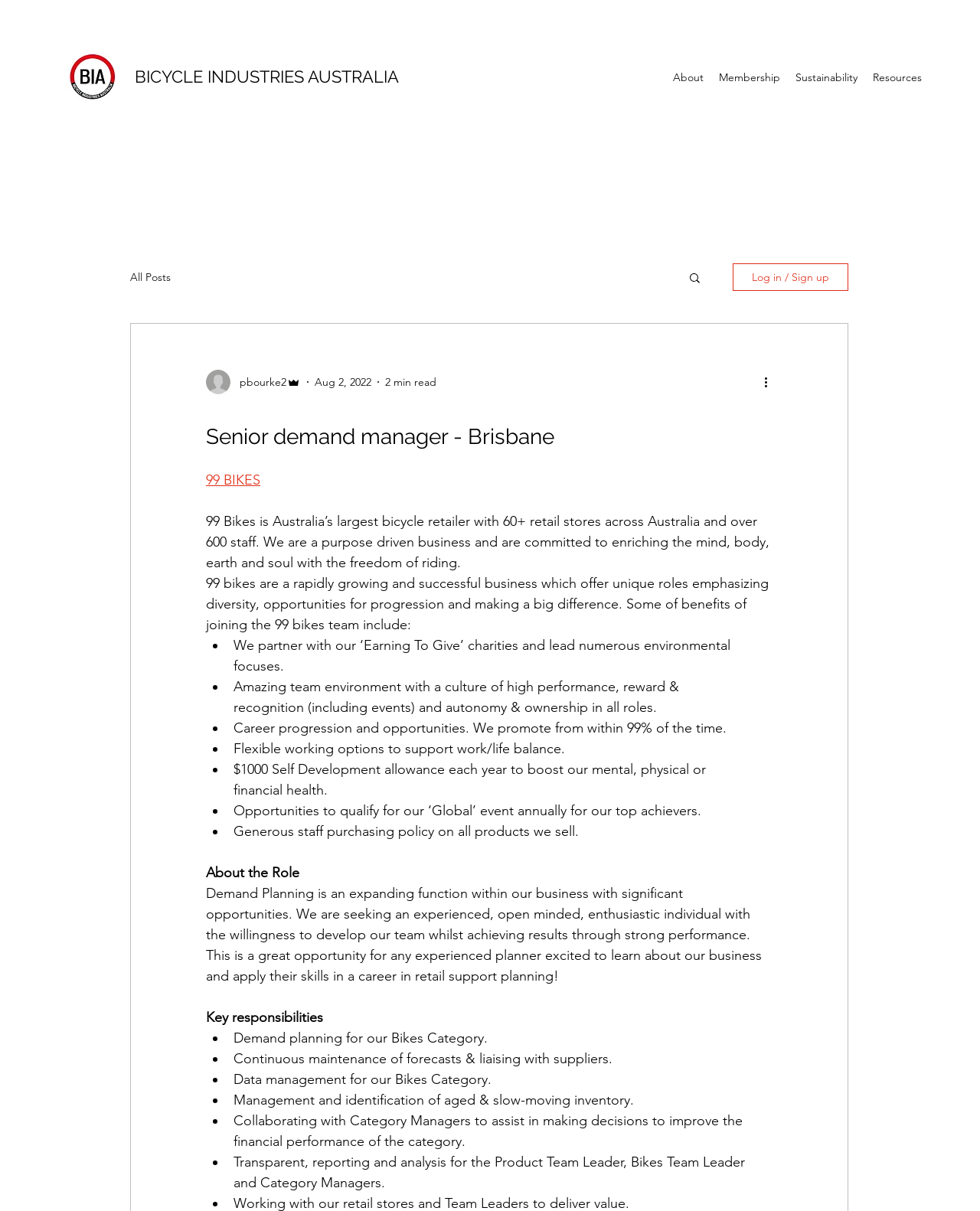How many retail stores does 99 BIKES have?
Look at the image and answer with only one word or phrase.

60+